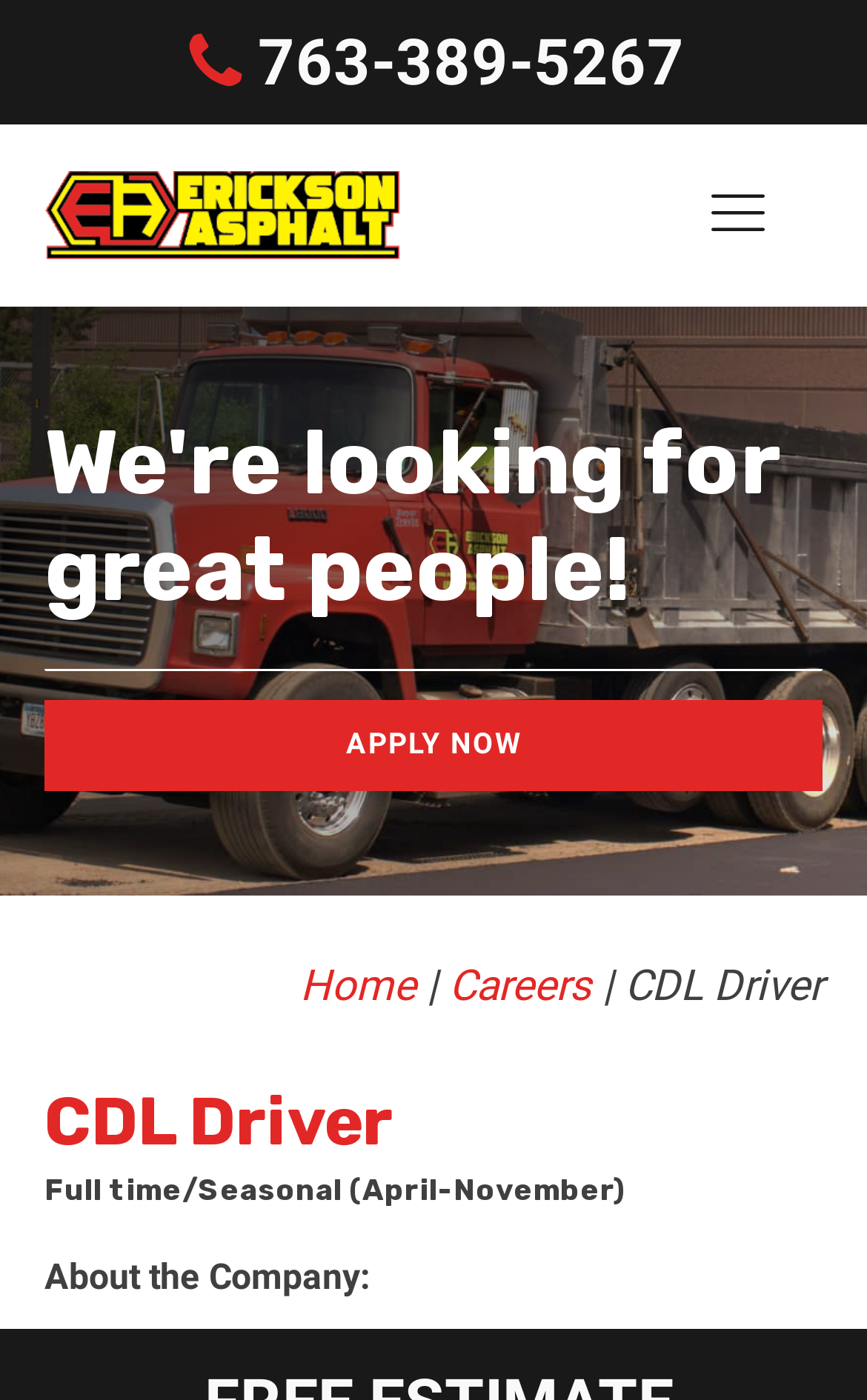What is the company name?
Based on the image, give a one-word or short phrase answer.

Erickson Asphalt